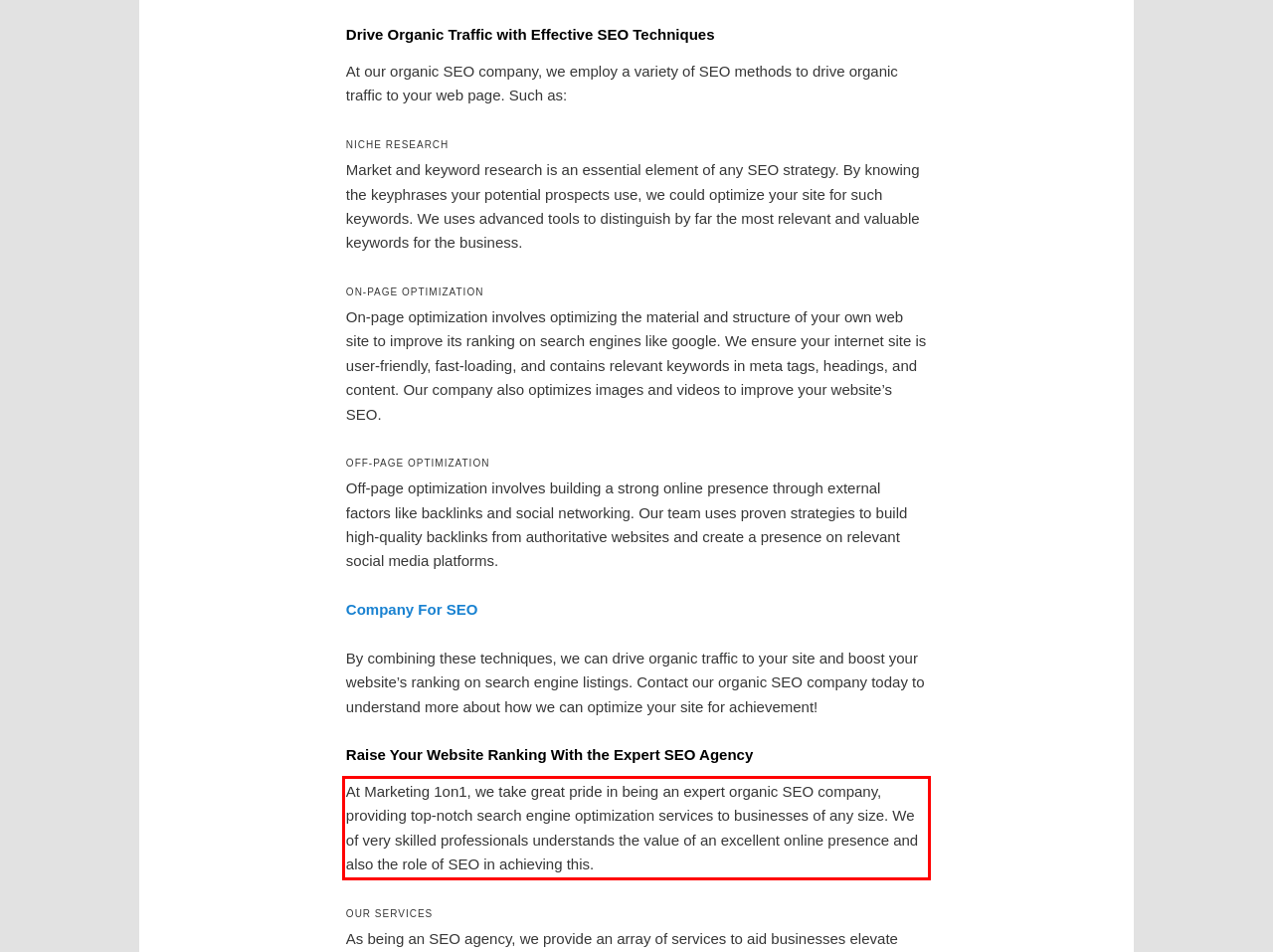Given the screenshot of the webpage, identify the red bounding box, and recognize the text content inside that red bounding box.

At Marketing 1on1, we take great pride in being an expert organic SEO company, providing top-notch search engine optimization services to businesses of any size. We of very skilled professionals understands the value of an excellent online presence and also the role of SEO in achieving this.